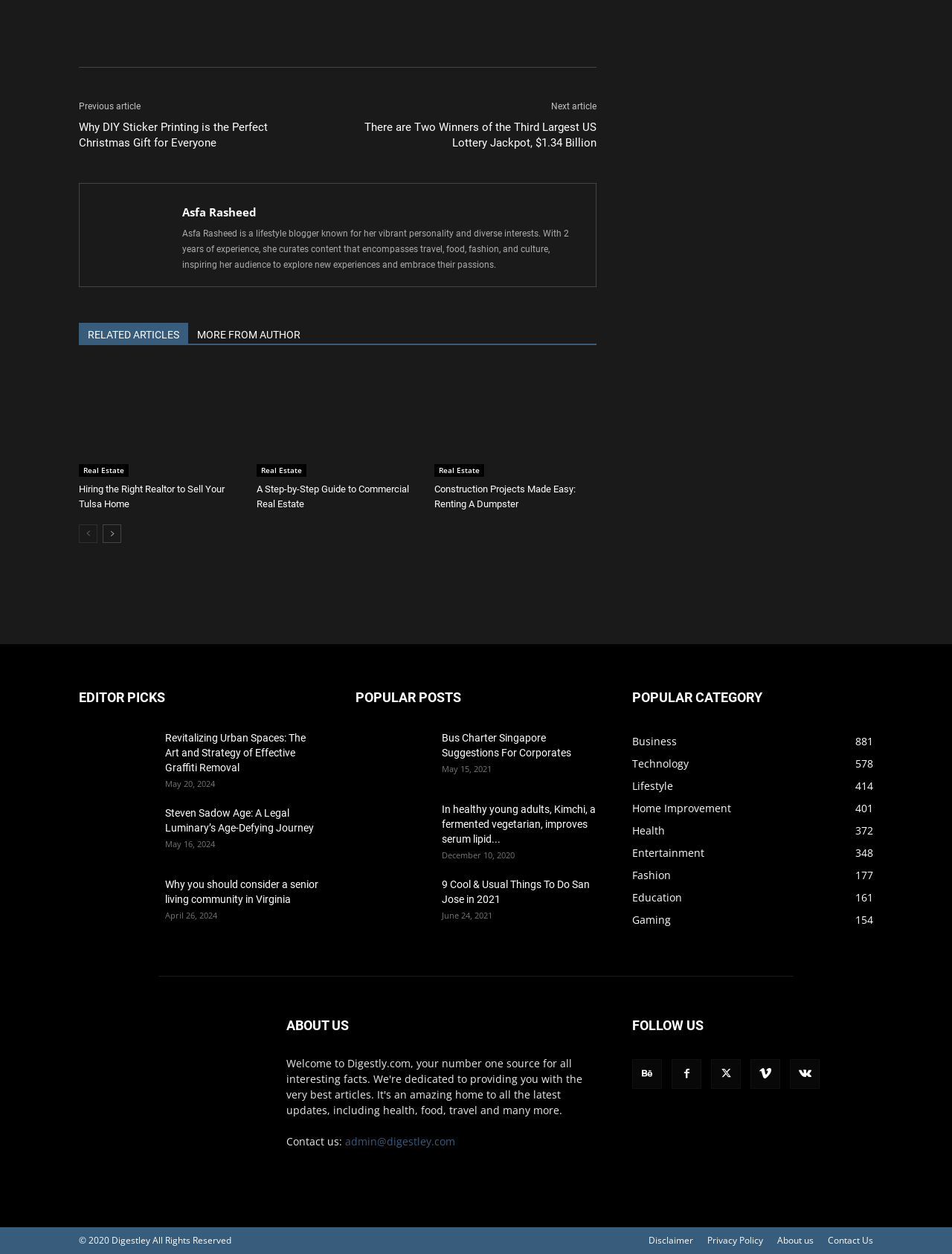How many popular categories are listed on the webpage
Ensure your answer is thorough and detailed.

This question can be answered by counting the number of popular category links on the webpage. There are eight popular category links: 'Business', 'Technology', 'Lifestyle', 'Home Improvement', 'Health', 'Entertainment', 'Fashion', and 'Education'.